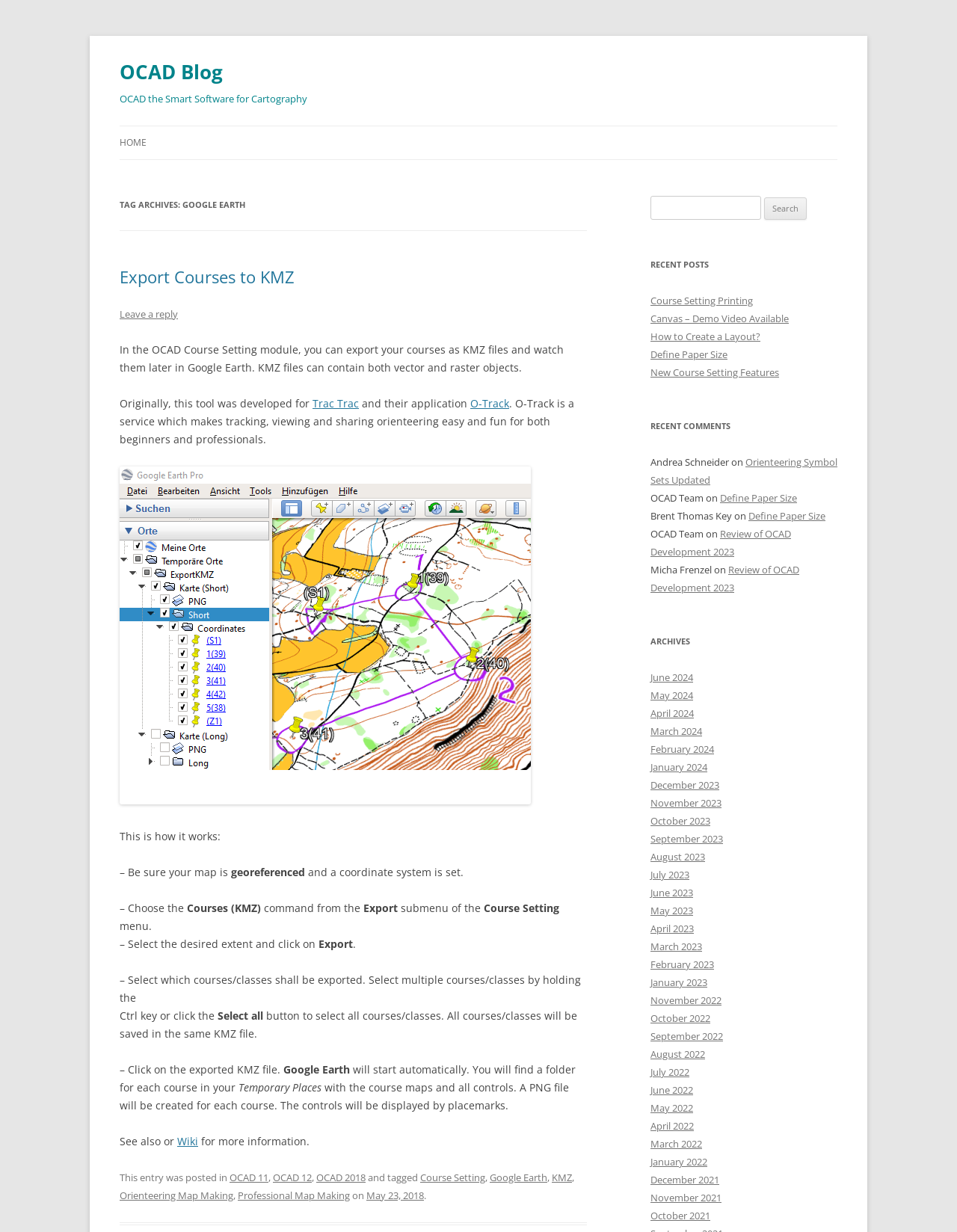What is the file format used to export courses from the Course Setting module?
Please provide a single word or phrase as your answer based on the image.

KMZ